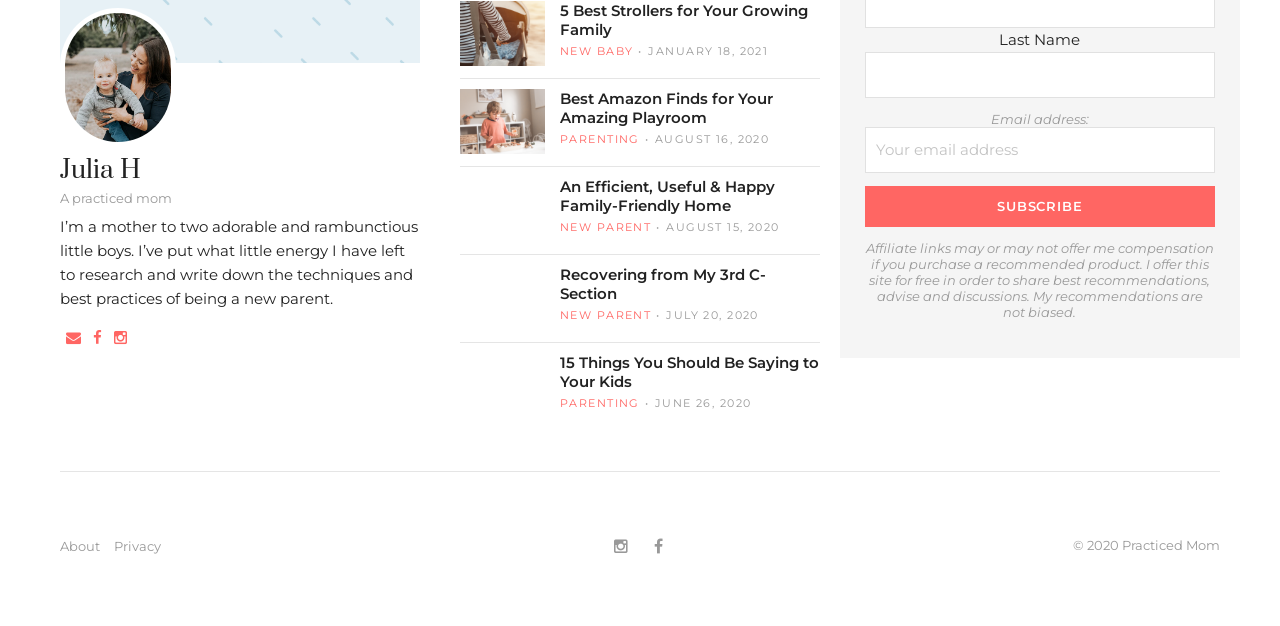Given the element description, predict the bounding box coordinates in the format (top-left x, top-left y, bottom-right x, bottom-right y). Make sure all values are between 0 and 1. Here is the element description: New Parent

[0.437, 0.492, 0.521, 0.515]